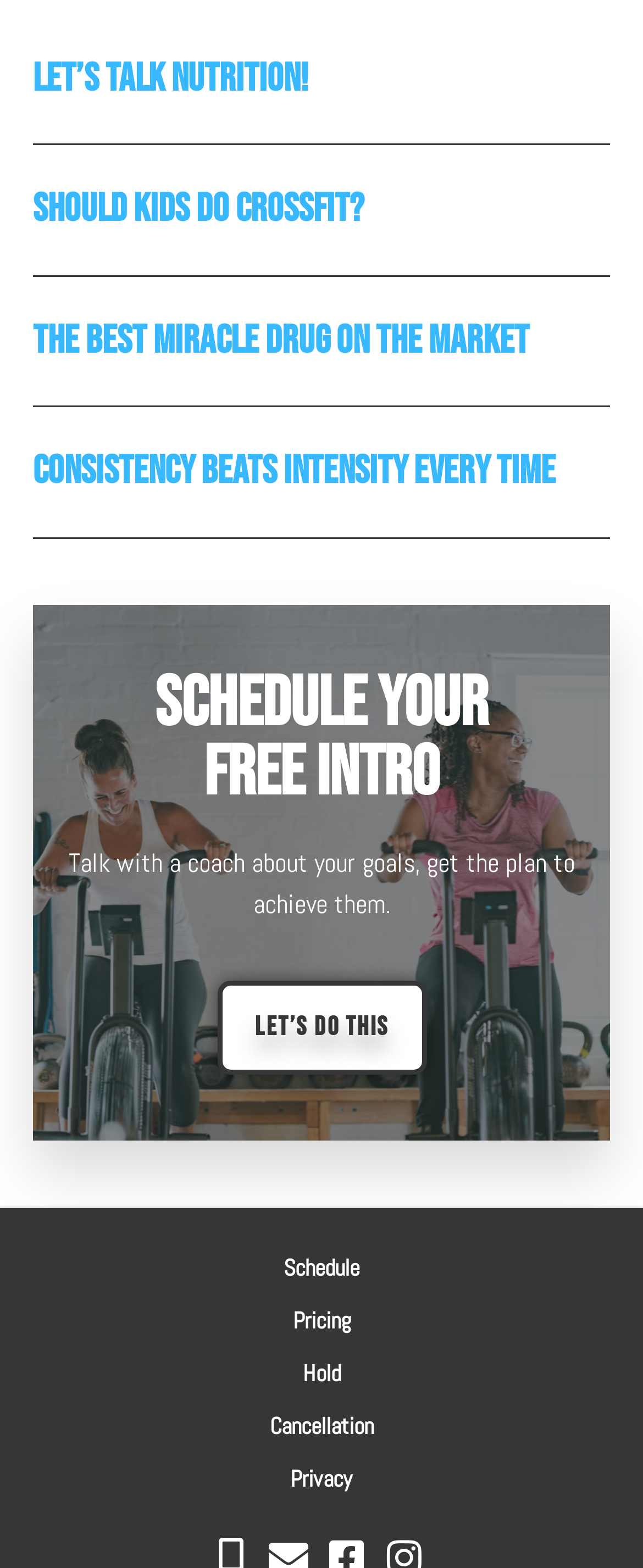How many elements are there in the Root Element?
Please use the visual content to give a single word or phrase answer.

6